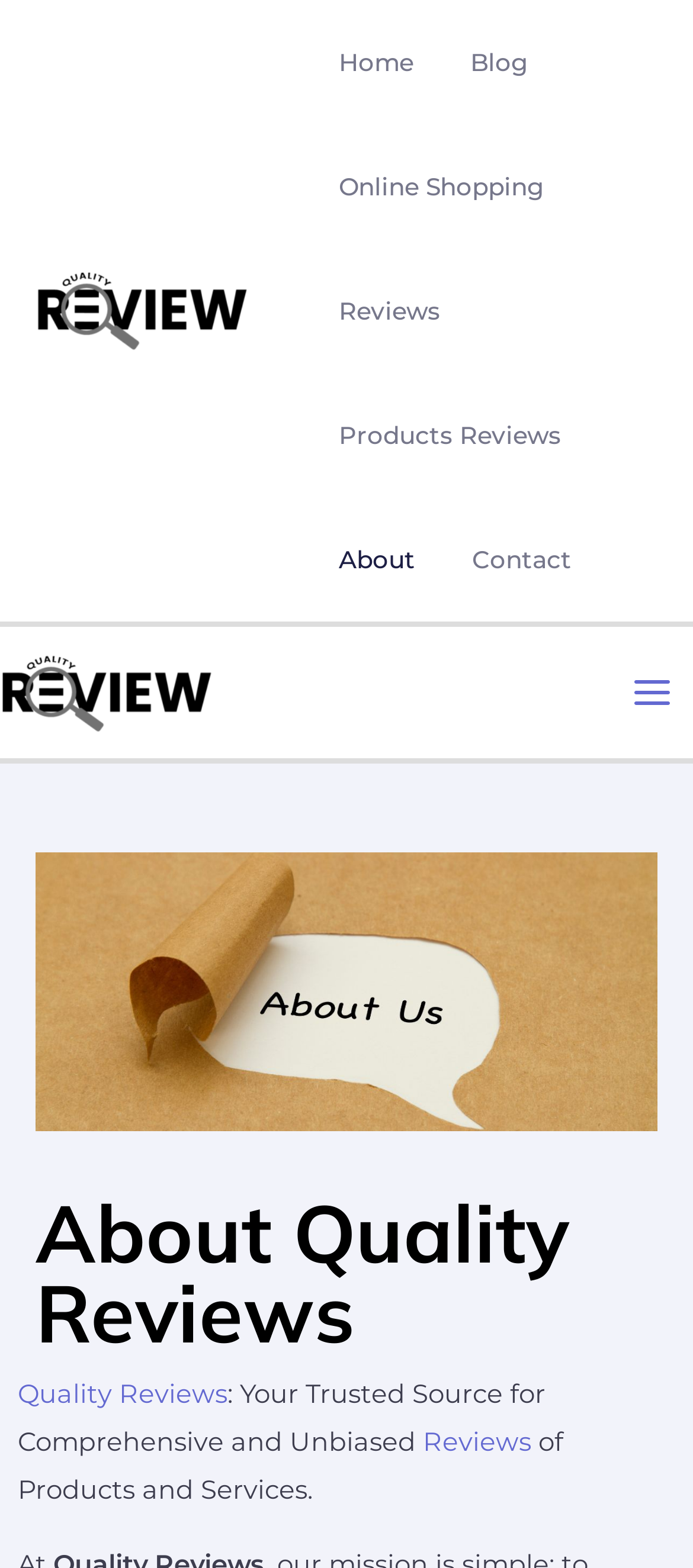What is the name of the website?
Based on the content of the image, thoroughly explain and answer the question.

The name of the website can be found in the top-left corner of the webpage, where it says 'Quality Reviews' in the logo, and also in the navigation menu where it is listed as a link.